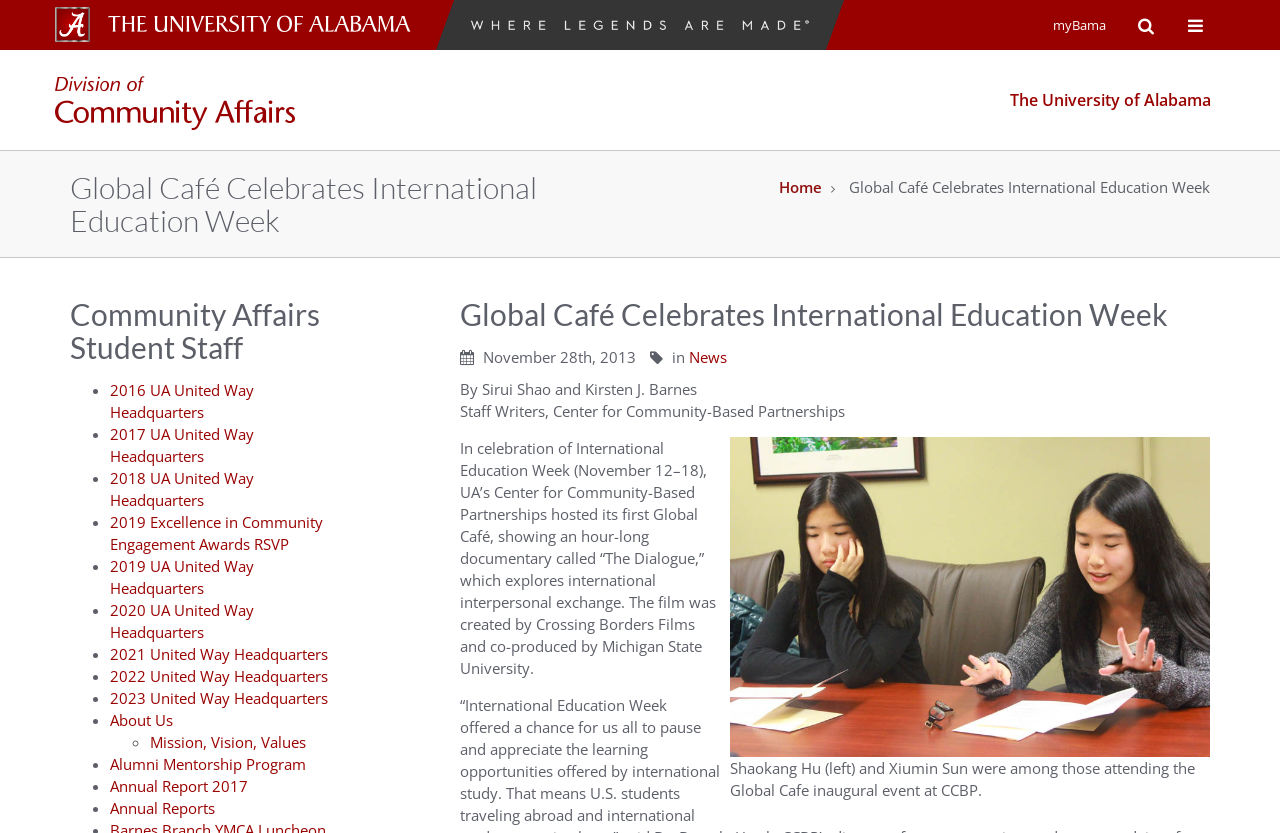How many links are there in the 'Community Affairs Student Staff' section?
Answer the question based on the image using a single word or a brief phrase.

14